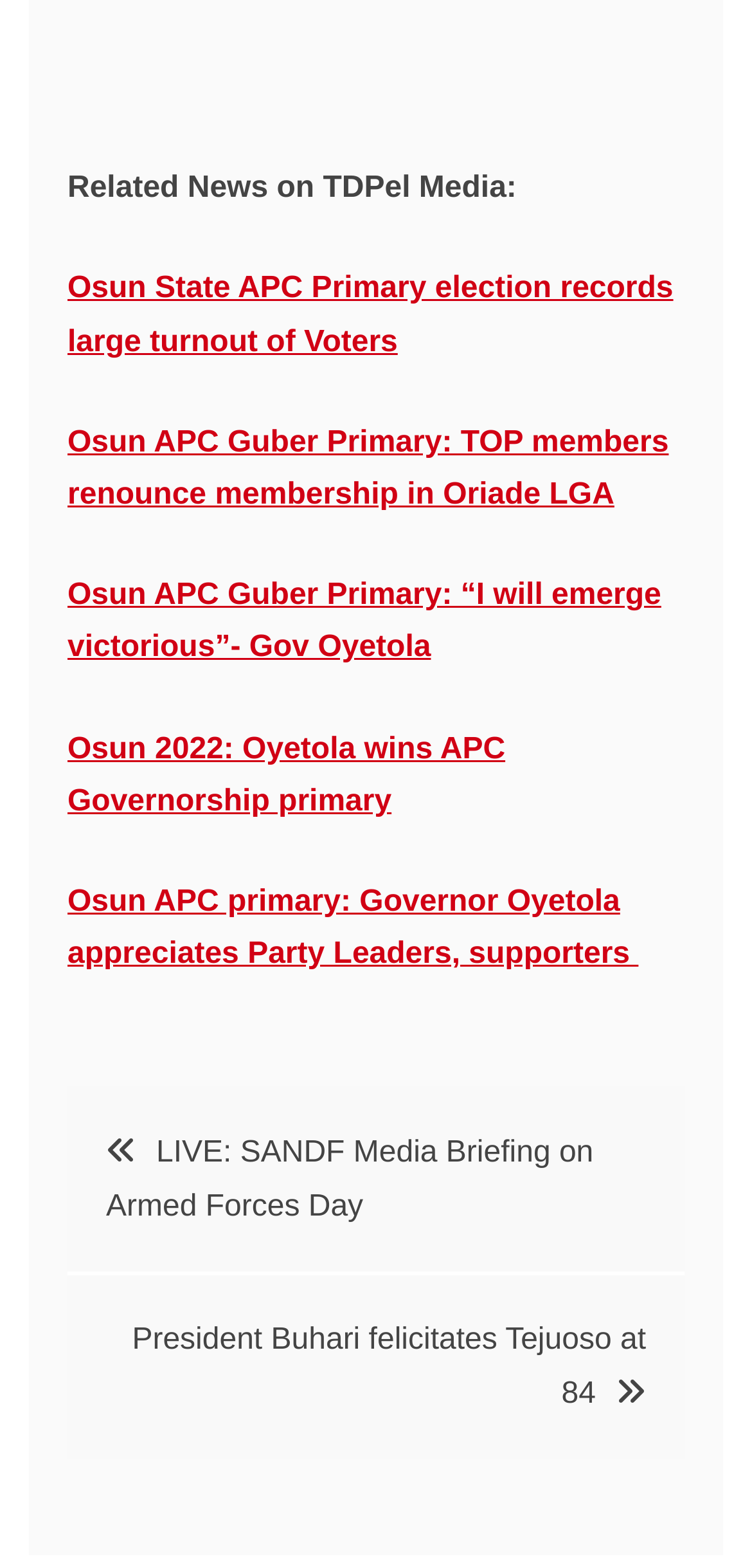Based on the visual content of the image, answer the question thoroughly: What type of content is displayed on this webpage?

The webpage contains multiple links with titles such as 'Osun State APC Primary election records large turnout of Voters' and 'President Buhari felicitates Tejuoso at 84', which suggest that the webpage is displaying news articles or related content.